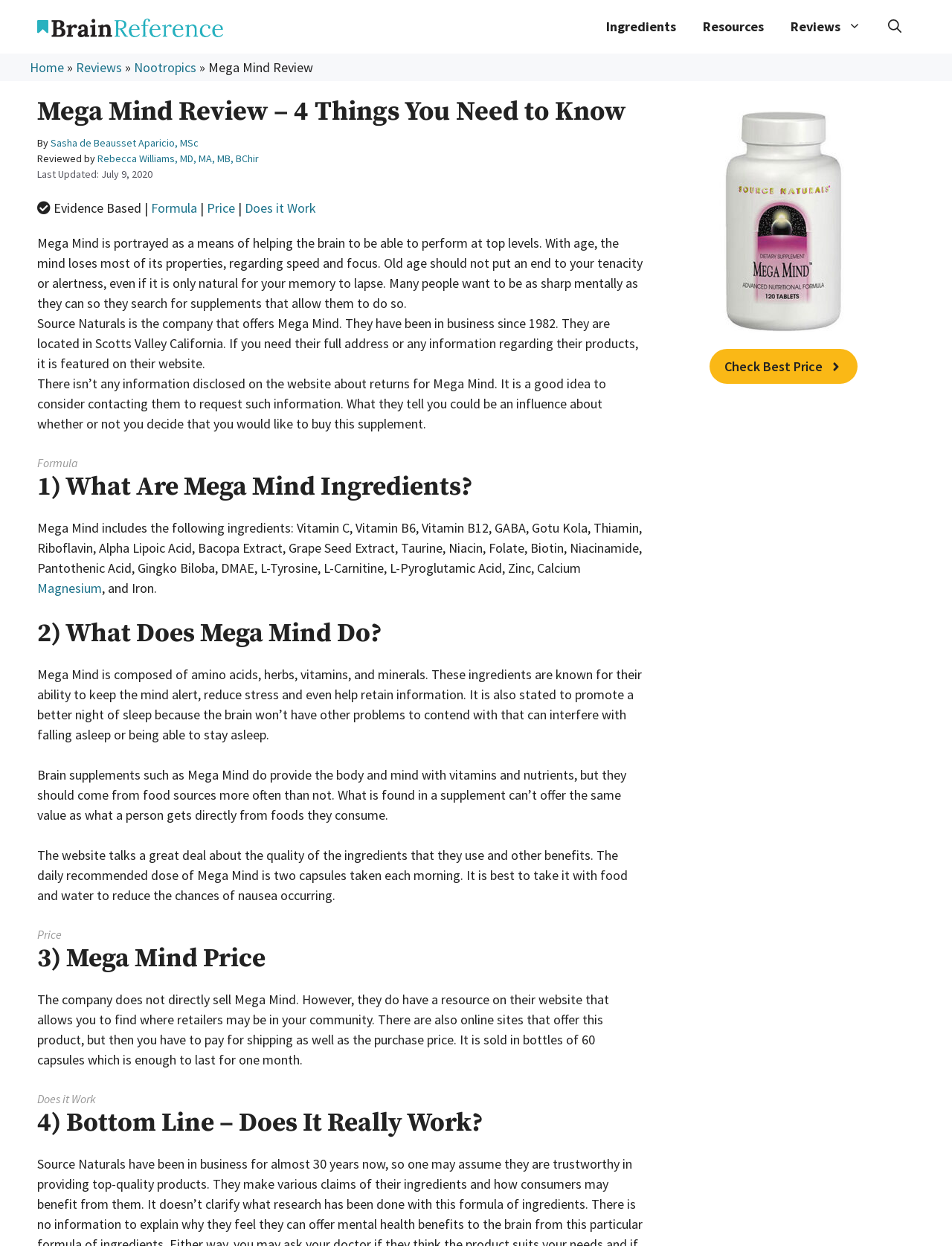Please identify the bounding box coordinates of the element's region that I should click in order to complete the following instruction: "Learn more about the formula of Mega Mind". The bounding box coordinates consist of four float numbers between 0 and 1, i.e., [left, top, right, bottom].

[0.159, 0.16, 0.207, 0.174]